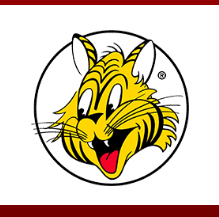What is the shape of the logo's border?
Using the details from the image, give an elaborate explanation to answer the question.

The shape of the logo's border is circular because the caption states that the friendly design is enclosed within a circular border, which enhances its visibility and brand identity.